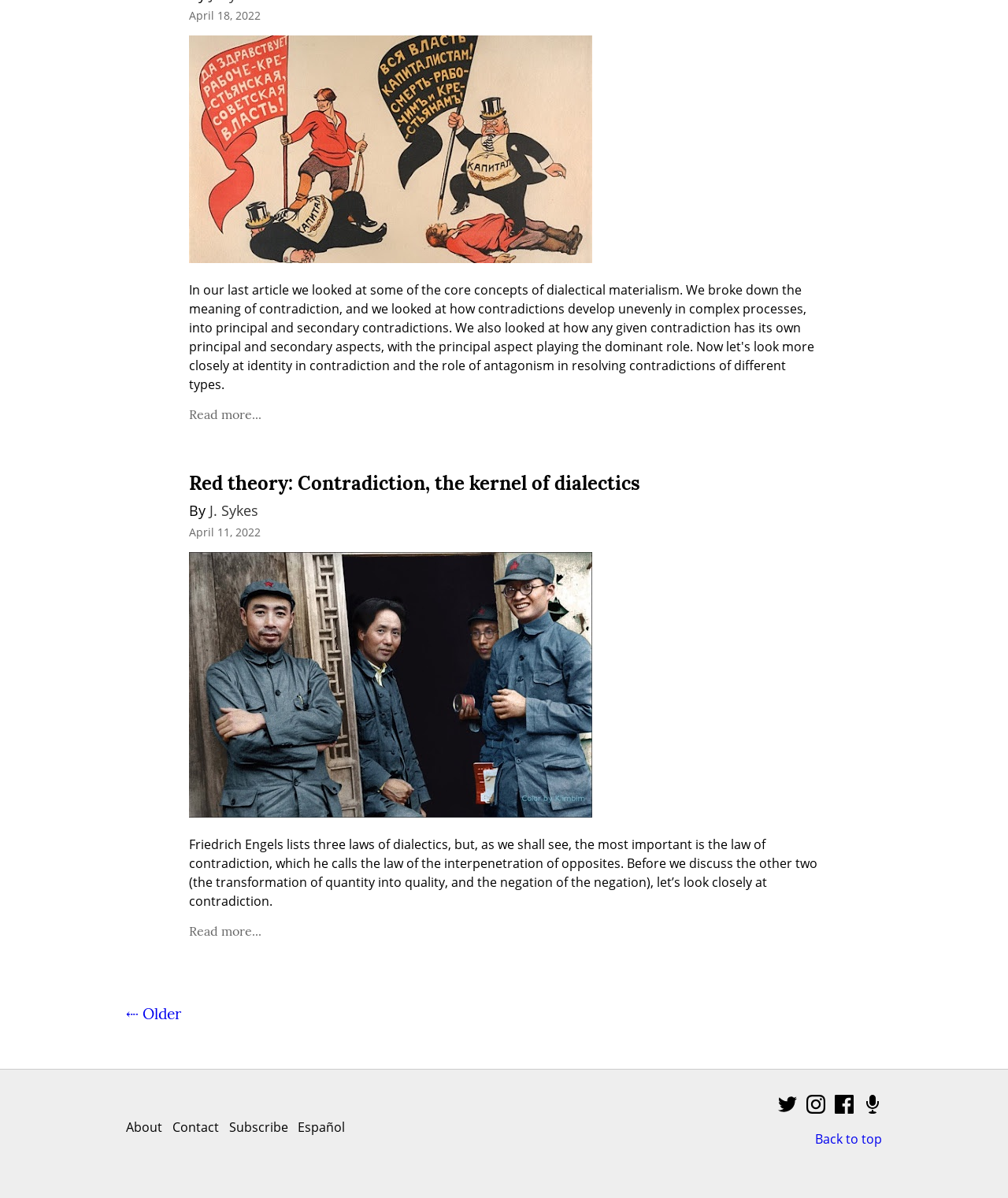Given the element description: "Español", predict the bounding box coordinates of this UI element. The coordinates must be four float numbers between 0 and 1, given as [left, top, right, bottom].

[0.296, 0.934, 0.342, 0.948]